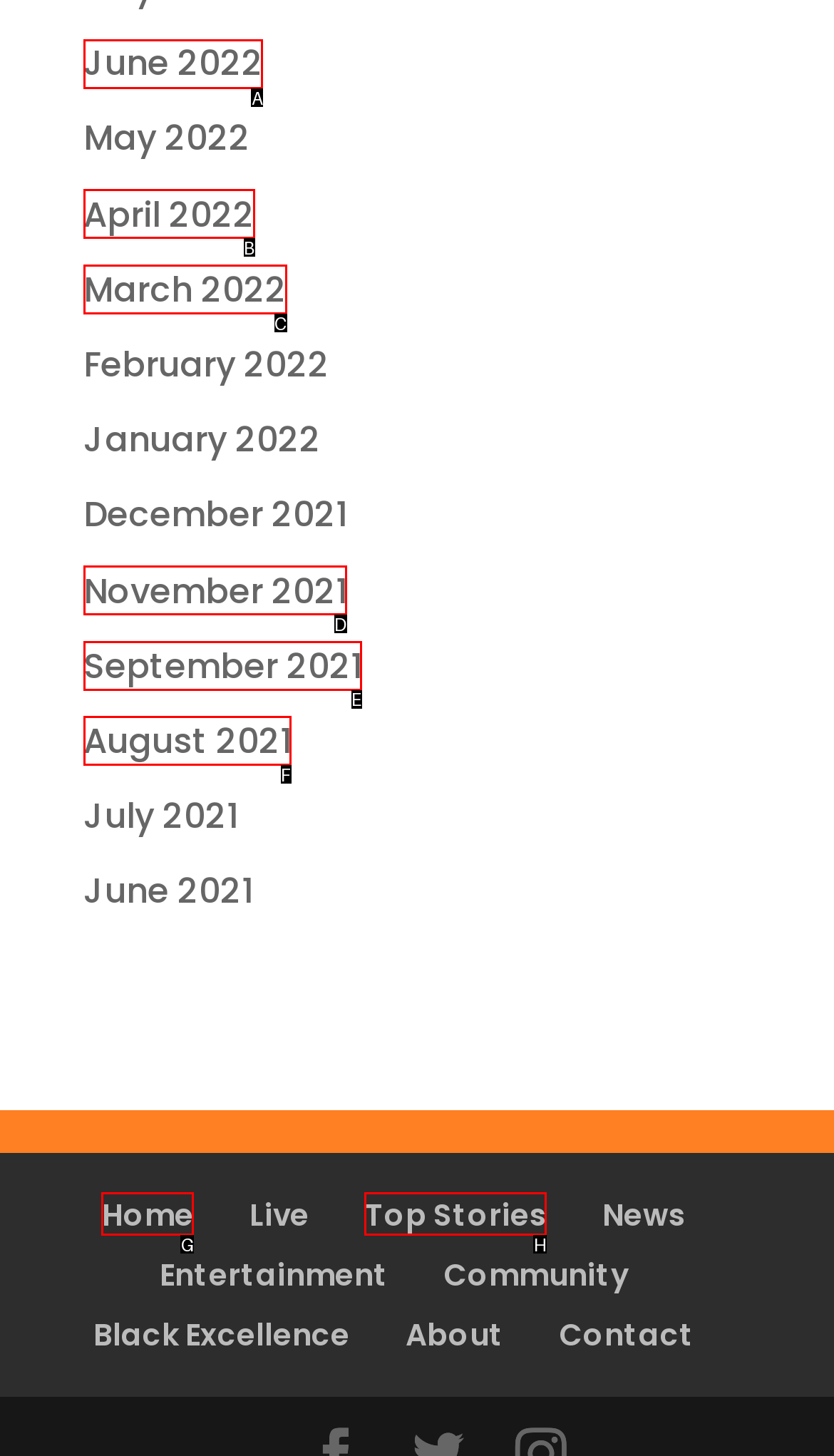Select the correct UI element to click for this task: View news from June 2022.
Answer using the letter from the provided options.

A